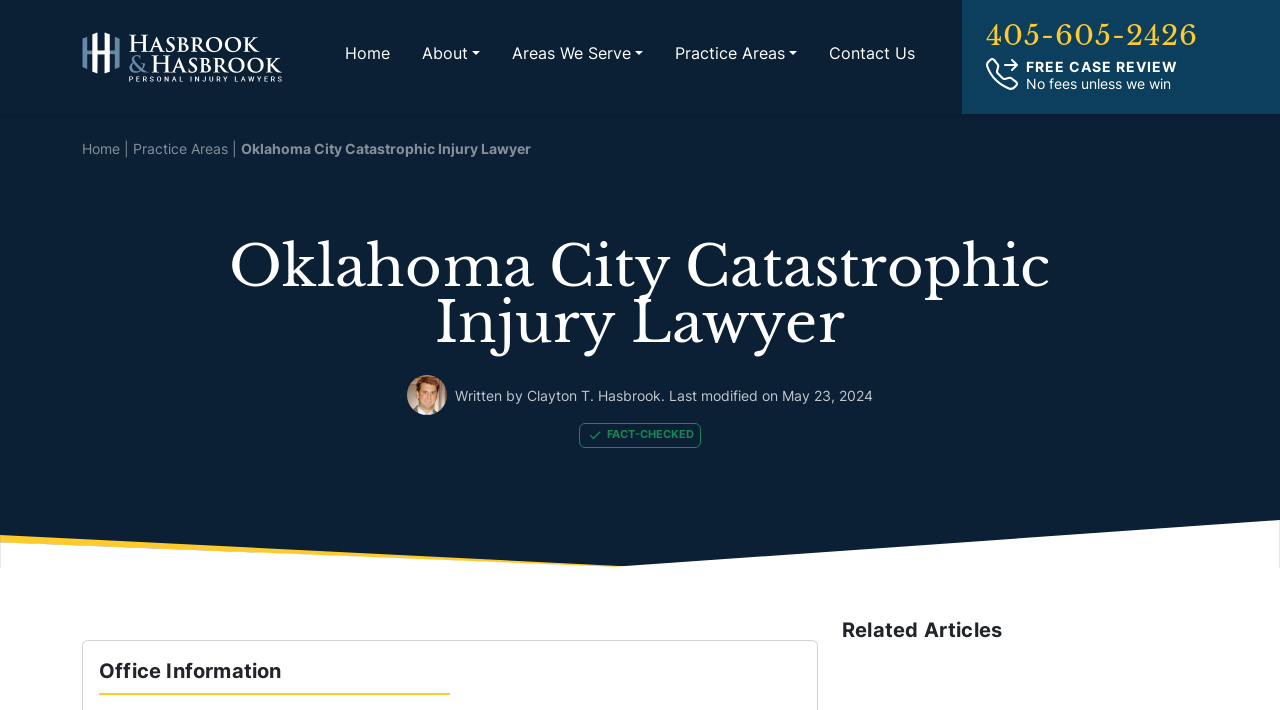Please provide a detailed answer to the question below based on the screenshot: 
What is the last modified date of the webpage?

I found the last modified date of the webpage by looking at the text '. Last modified on May 23, 2024', which is located below the author's name.